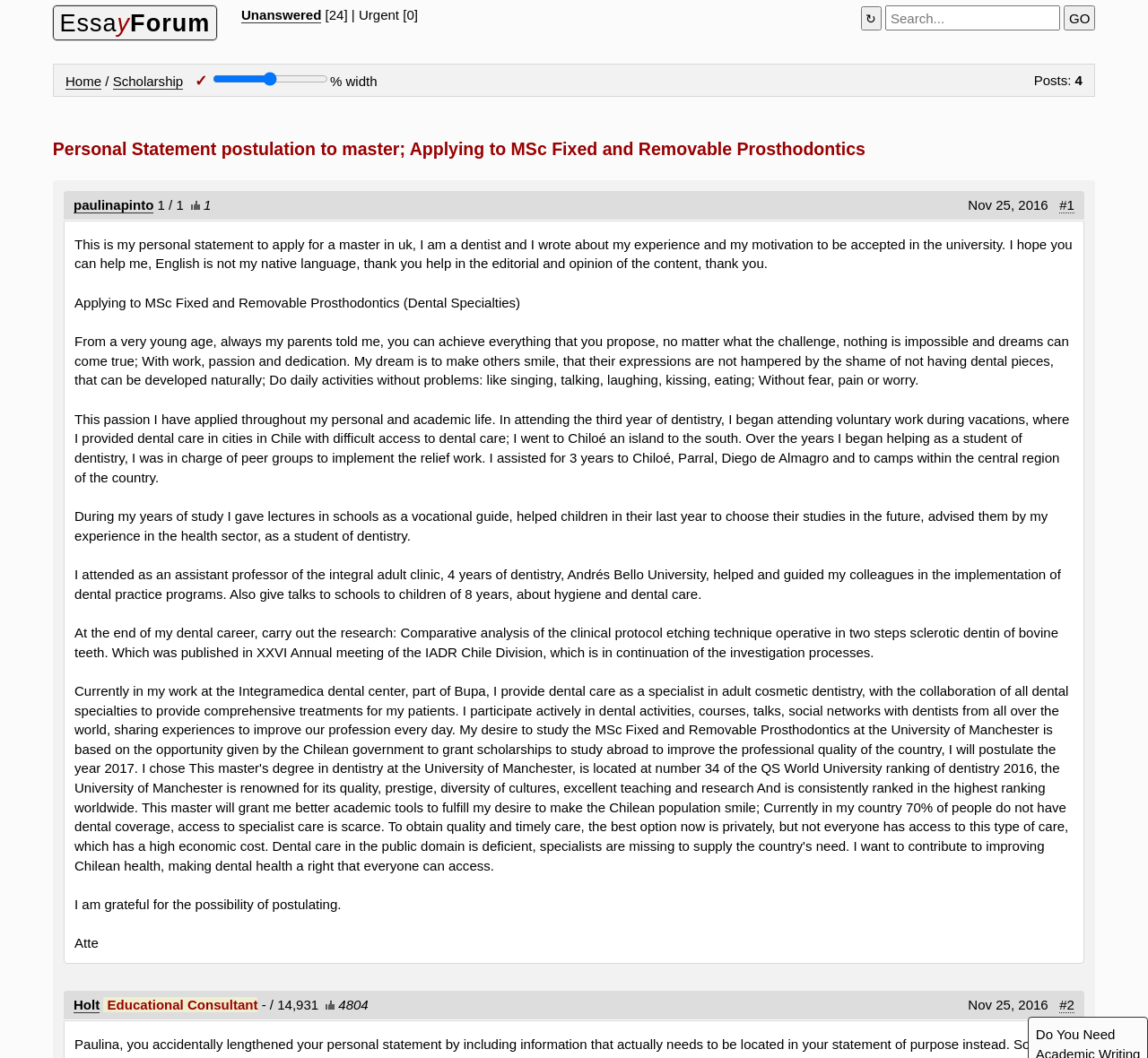What is the topic of the research mentioned in the personal statement?
Use the image to give a comprehensive and detailed response to the question.

The answer can be found in the personal statement text, where the author mentions carrying out research on 'Comparative analysis of the clinical protocol etching technique operative in two steps sclerotic dentin of bovine teeth'.